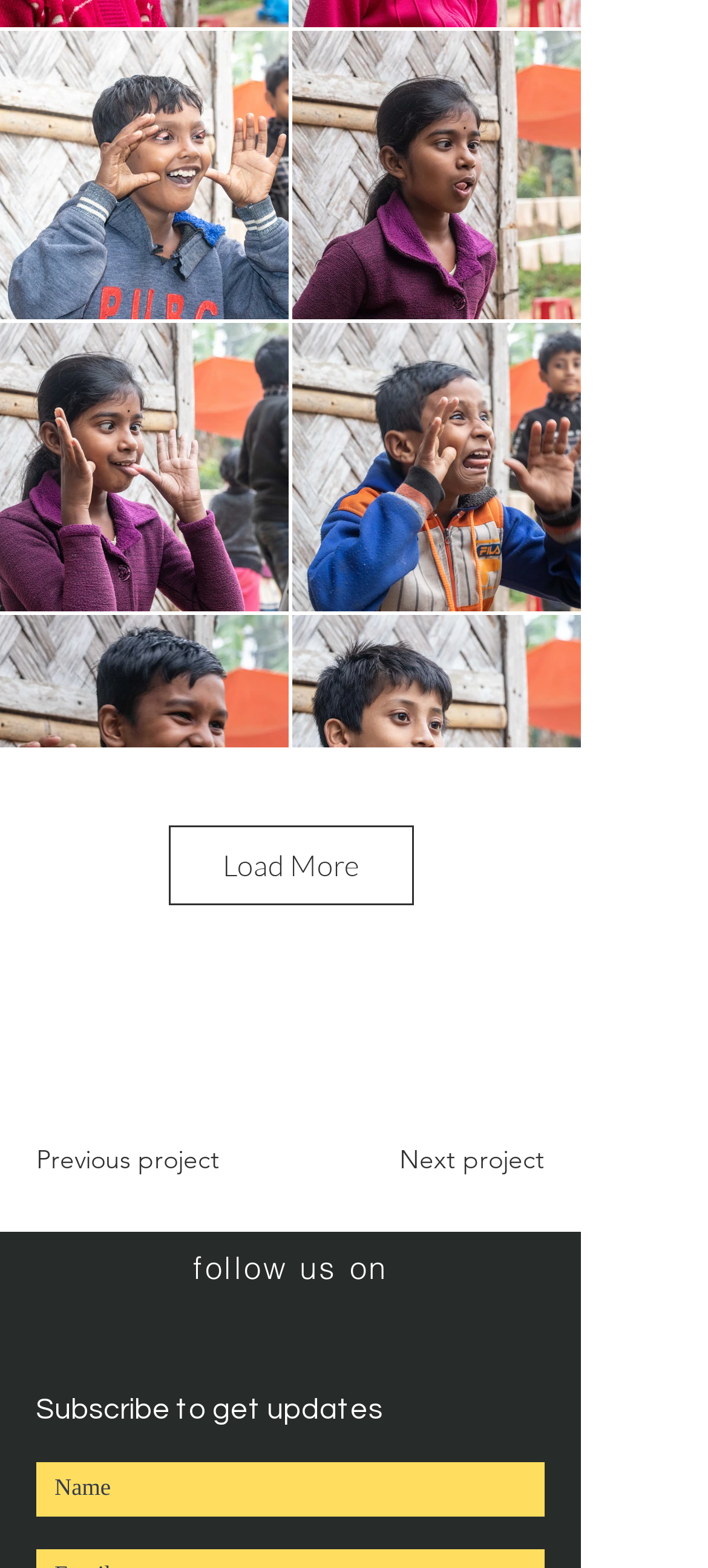Pinpoint the bounding box coordinates for the area that should be clicked to perform the following instruction: "Load more projects".

[0.237, 0.527, 0.583, 0.578]